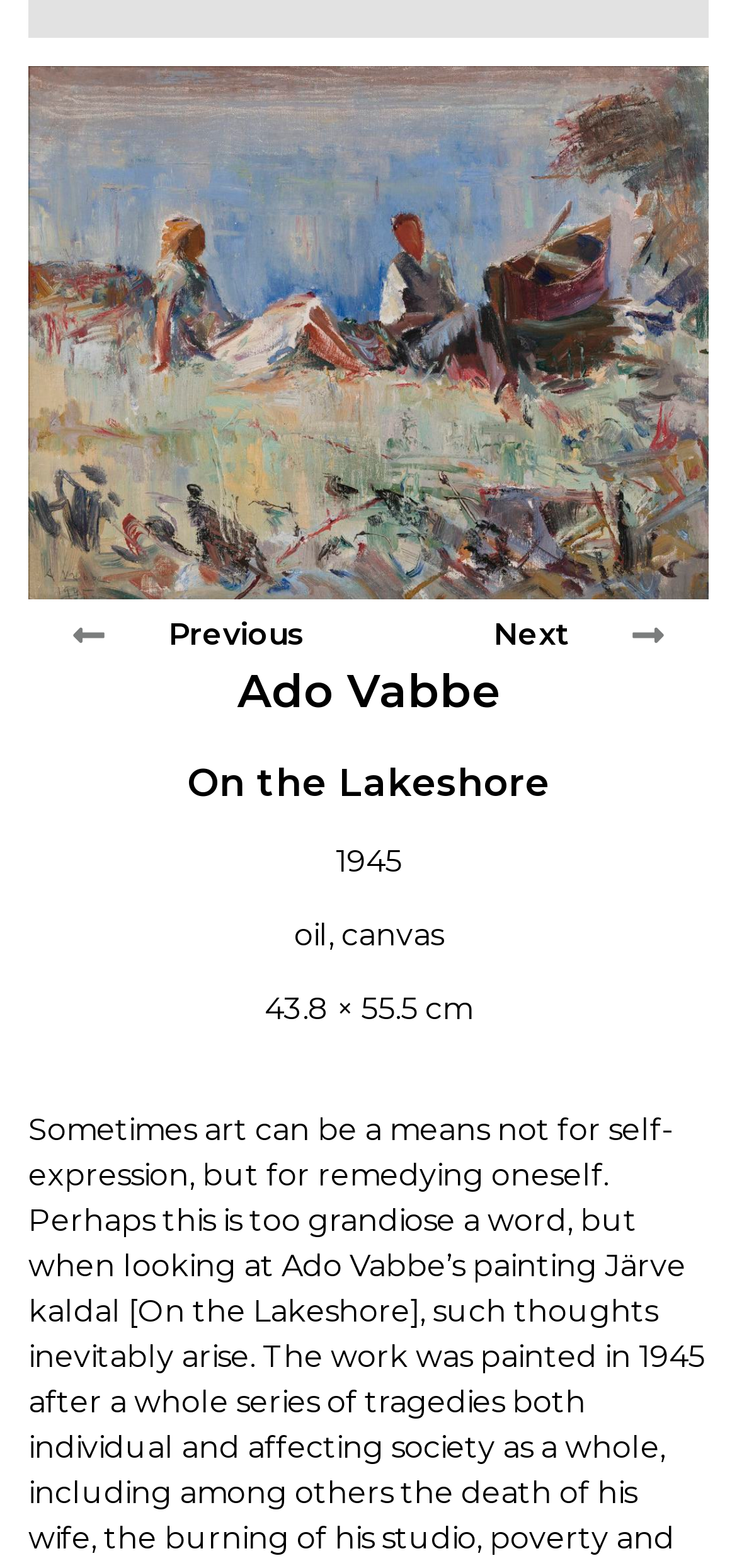Predict the bounding box of the UI element that fits this description: "Jaan Vahtra".

[0.077, 0.834, 0.923, 0.899]